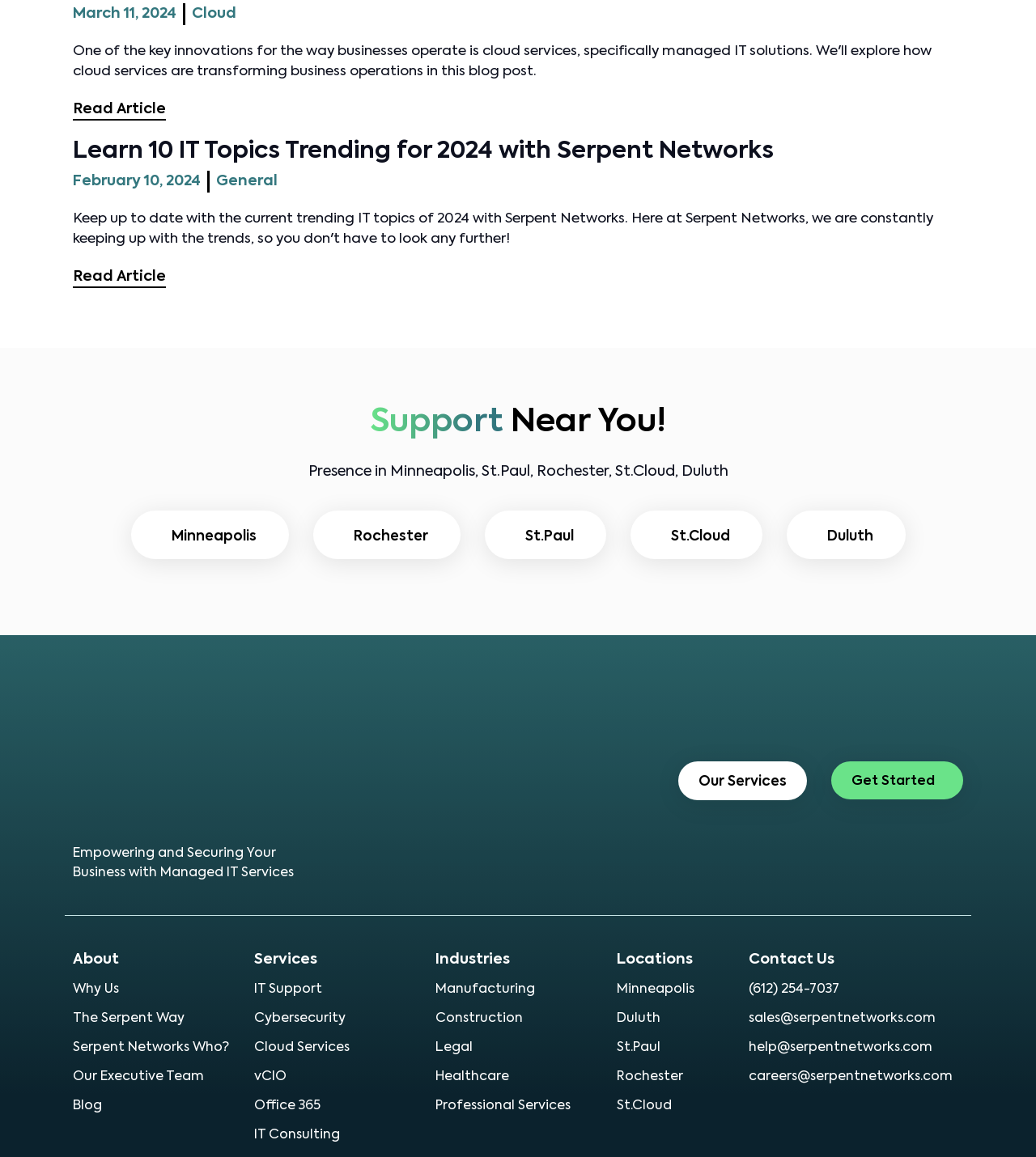Determine the bounding box coordinates of the clickable region to carry out the instruction: "Visit the About page".

None